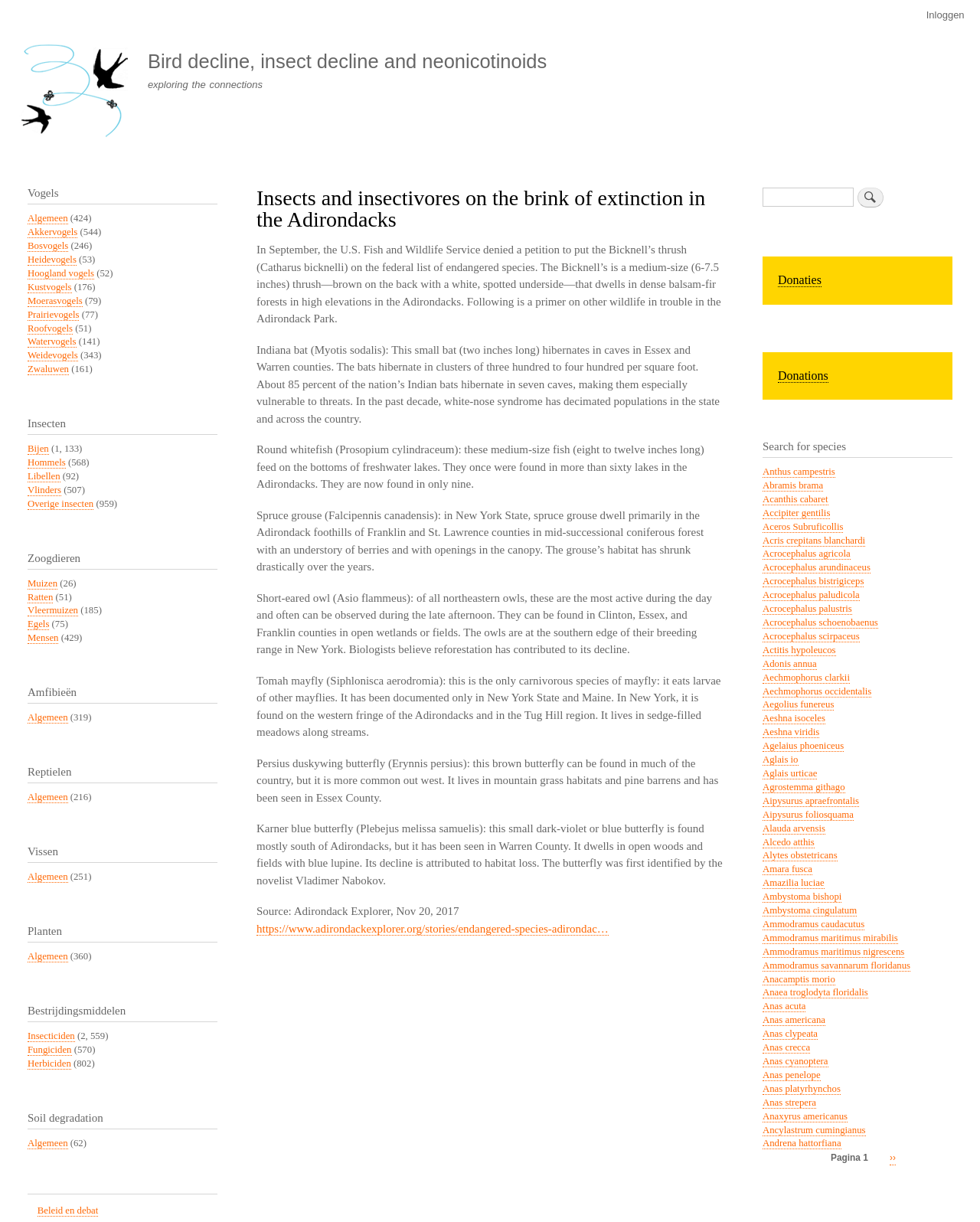Identify and provide the bounding box coordinates of the UI element described: "Anaea troglodyta floridalis". The coordinates should be formatted as [left, top, right, bottom], with each number being a float between 0 and 1.

[0.778, 0.808, 0.886, 0.817]